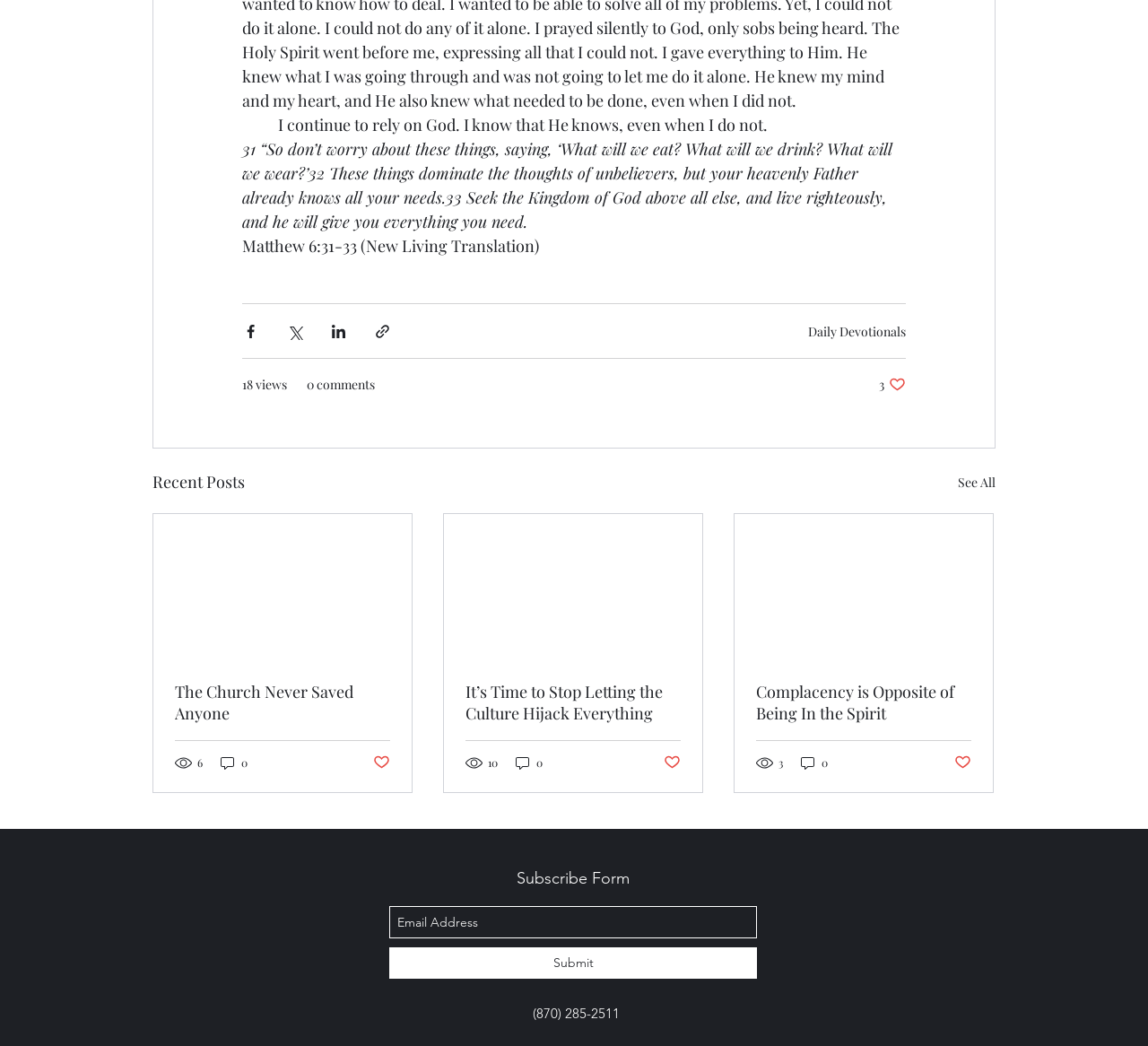Highlight the bounding box coordinates of the element you need to click to perform the following instruction: "Like a post."

[0.766, 0.359, 0.789, 0.376]